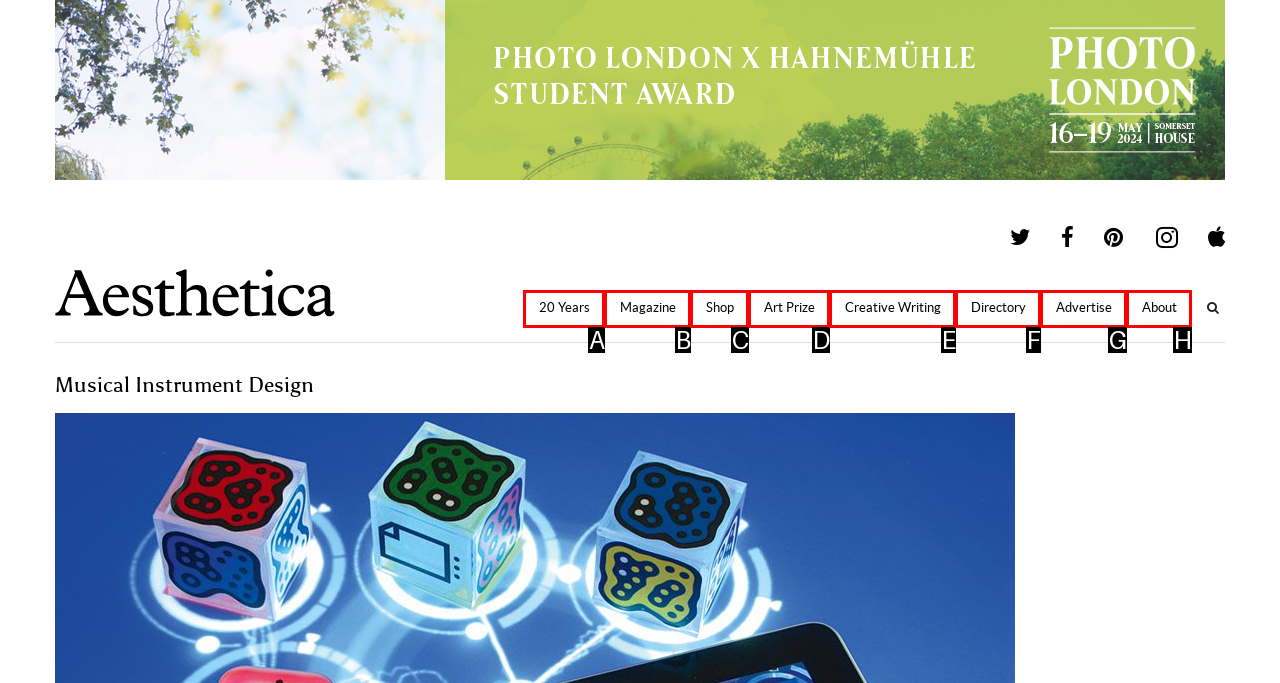Which lettered UI element aligns with this description: Art Prize
Provide your answer using the letter from the available choices.

D